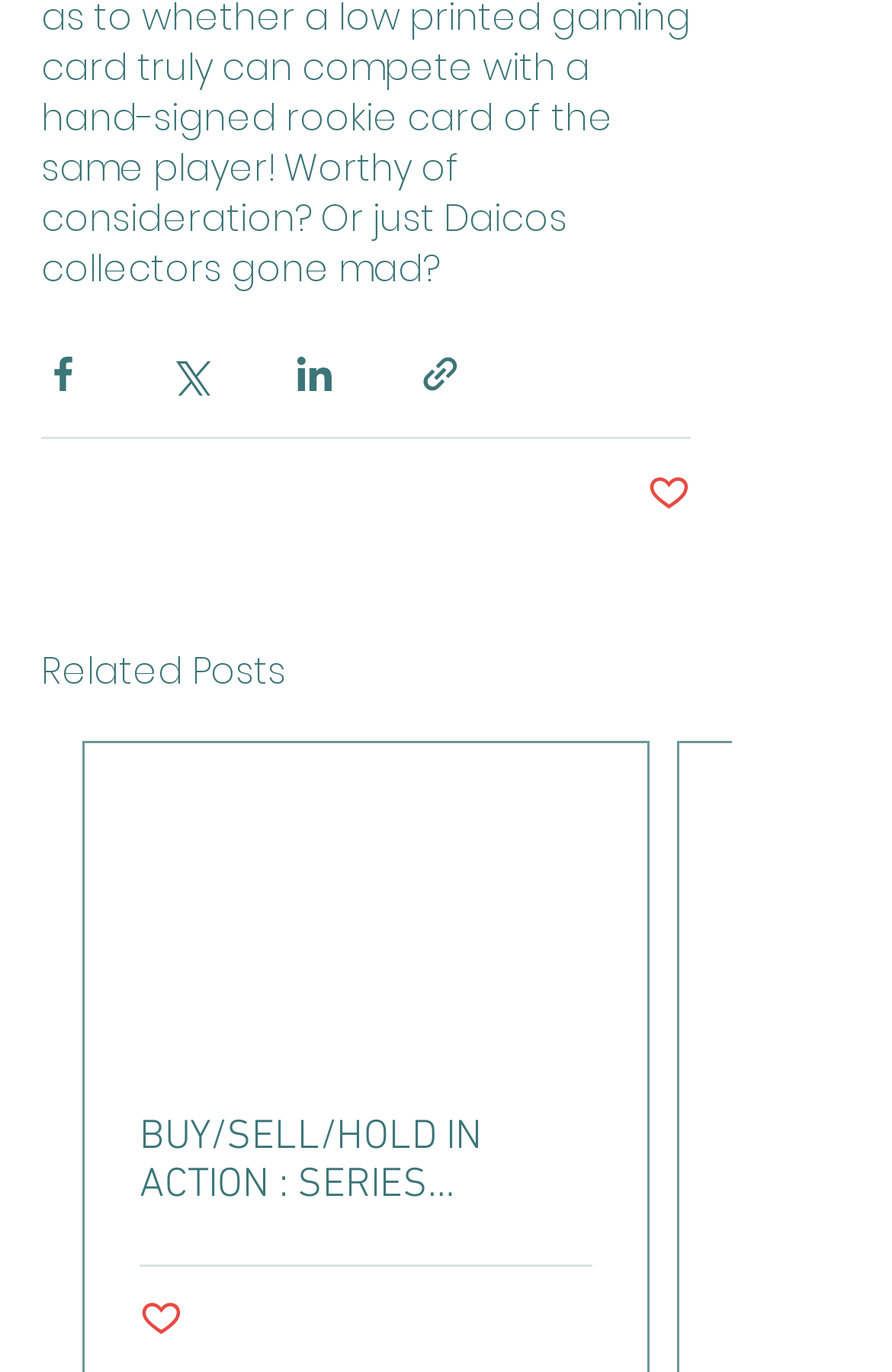How many links are there under the 'Related Posts' heading?
Please respond to the question with a detailed and informative answer.

I examined the elements under the 'Related Posts' heading and found two links, one with the text '' and another with the text 'BUY/SELL/HOLD IN ACTION : SERIES REFLECTIONS!'.